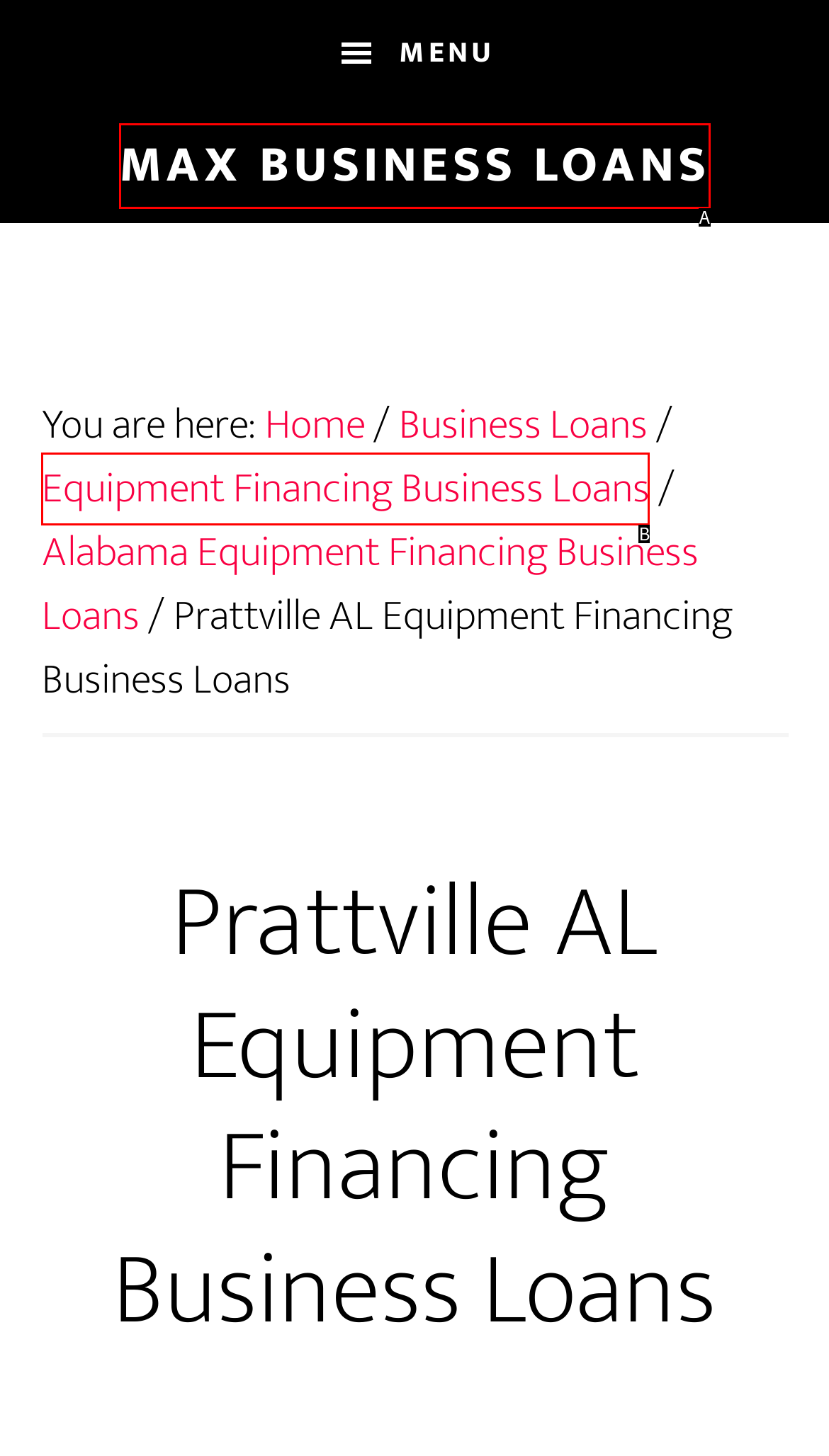Identify the HTML element that corresponds to the description: Equipment Financing Business Loans Provide the letter of the matching option directly from the choices.

B